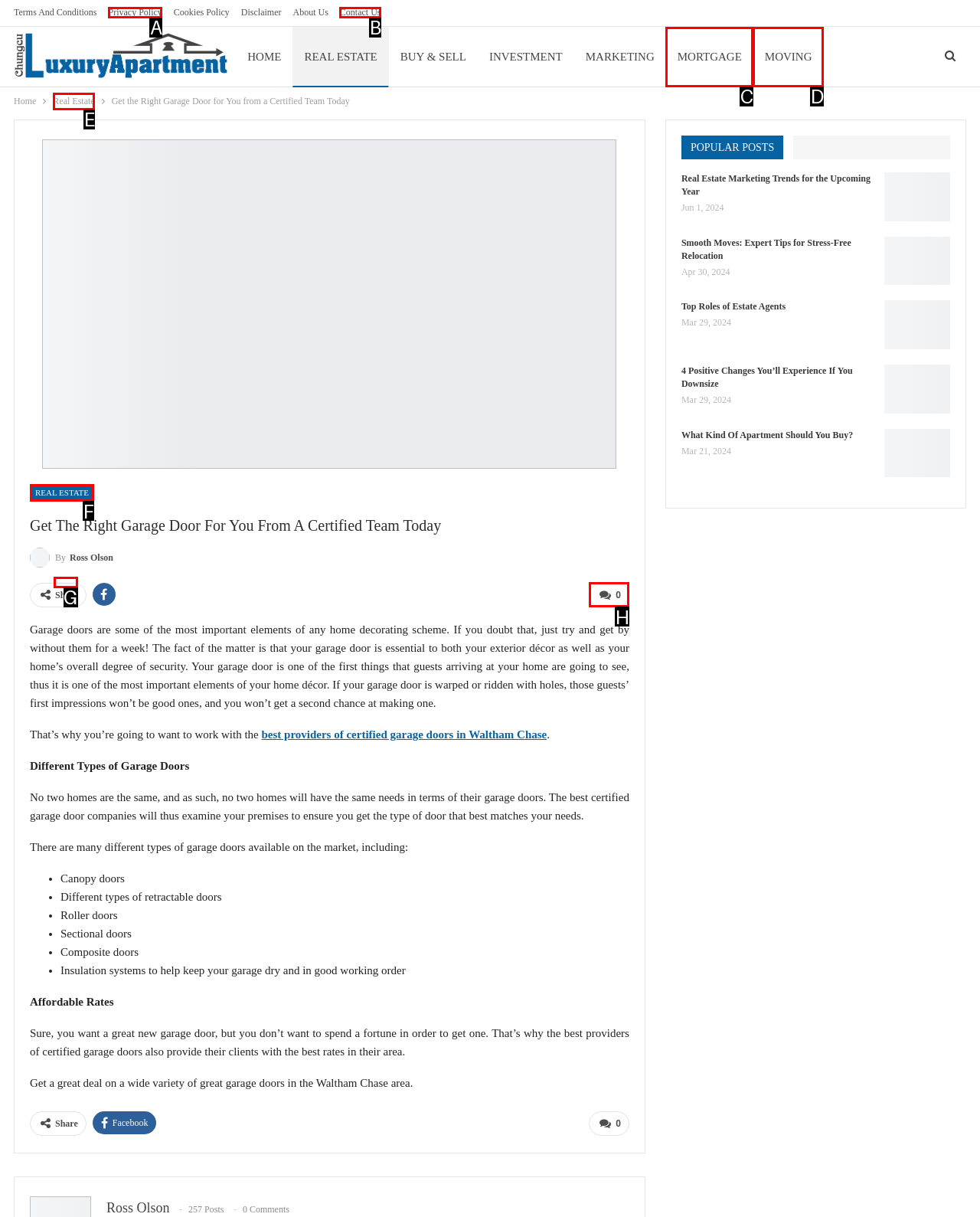Choose the HTML element that needs to be clicked for the given task: Click on the 'Share' button Respond by giving the letter of the chosen option.

G